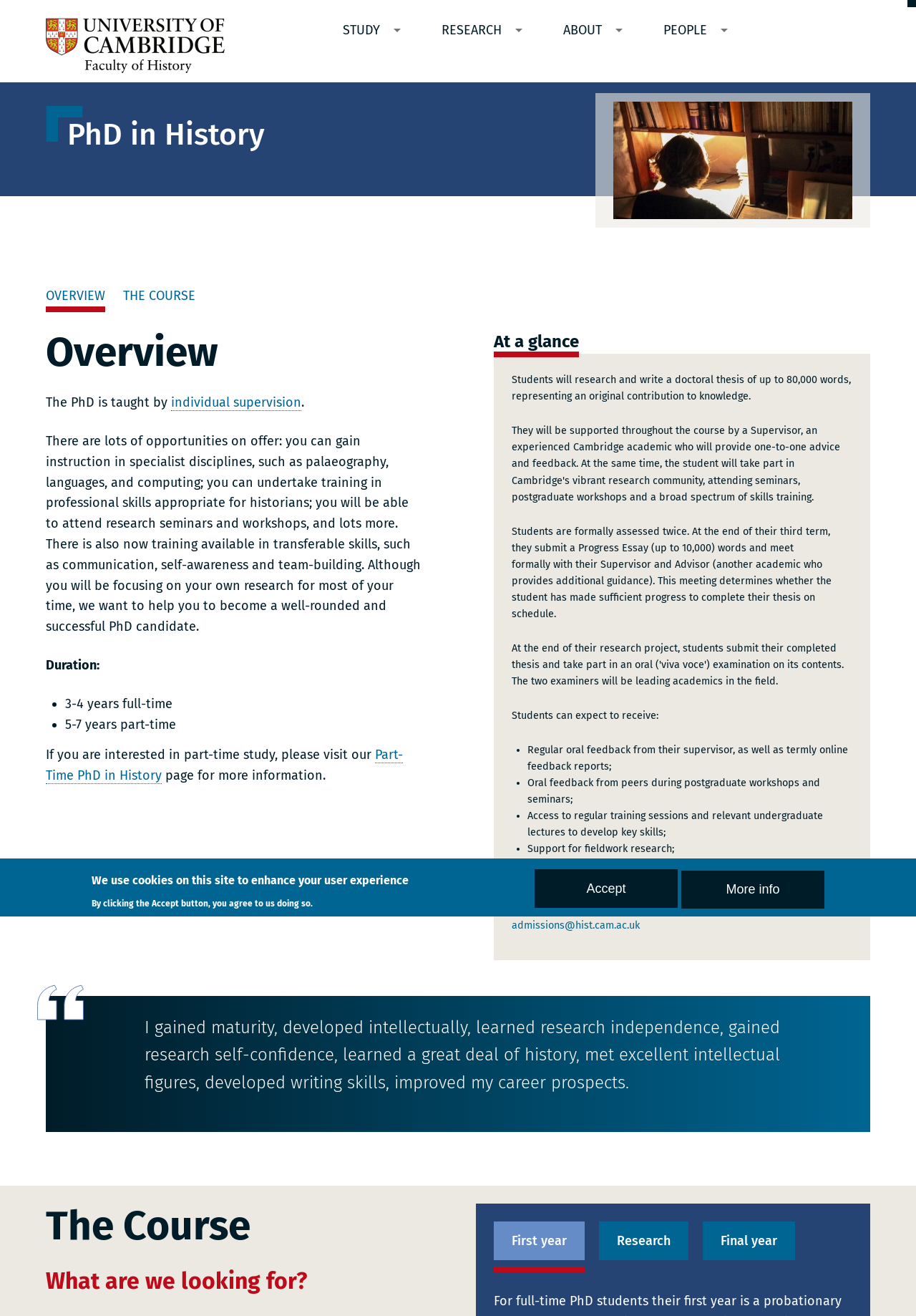Provide a comprehensive caption for the webpage.

The webpage is about the PhD in History program at the Faculty of History, University of Cambridge. At the top, there is a navigation menu with links to "STUDY", "RESEARCH", "ABOUT", and "PEOPLE". Below the navigation menu, there is a heading "PhD in History" and an image of a woman reading a book.

The main content of the webpage is divided into several sections. The first section is "OVERVIEW", which provides a brief introduction to the PhD program. This section is followed by "THE COURSE", which describes the program's structure and requirements. The text explains that the program is taught through individual supervision and provides opportunities for students to gain instruction in specialist disciplines, attend research seminars and workshops, and develop professional skills.

The next section is "At a glance", which summarizes the key features of the program. This section is followed by a detailed description of the program's structure, including the duration, assessment, and support provided to students.

There are several images on the webpage, including an image of the University of Cambridge - Faculty of History Home, an image of a woman reading a book, and an image at the bottom of the page with a quote from a student.

The webpage also has a tab list at the bottom, which allows users to navigate to different sections of the page, including "First year", "Research", and "Final year". Additionally, there is a cookie alert dialog at the bottom of the page, which informs users about the use of cookies on the site and provides options to accept or learn more.